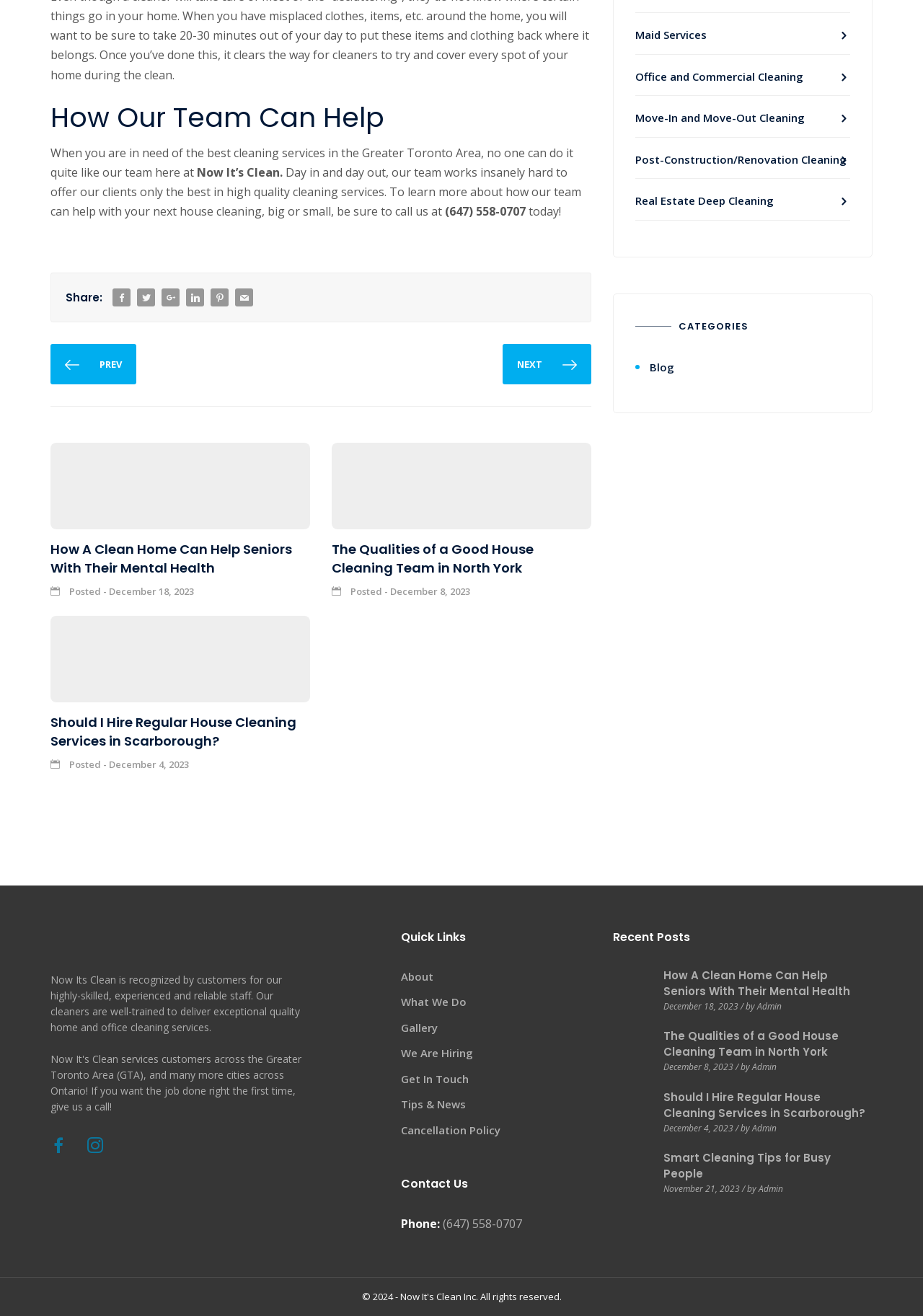What is the topic of the recent post on December 18, 2023?
Can you provide an in-depth and detailed response to the question?

I found the topic of the recent post by looking at the section titled 'Recent Posts' and finding the post with the date 'December 18, 2023', which has a heading that says 'How A Clean Home Can Help Seniors With Their Mental Health'.